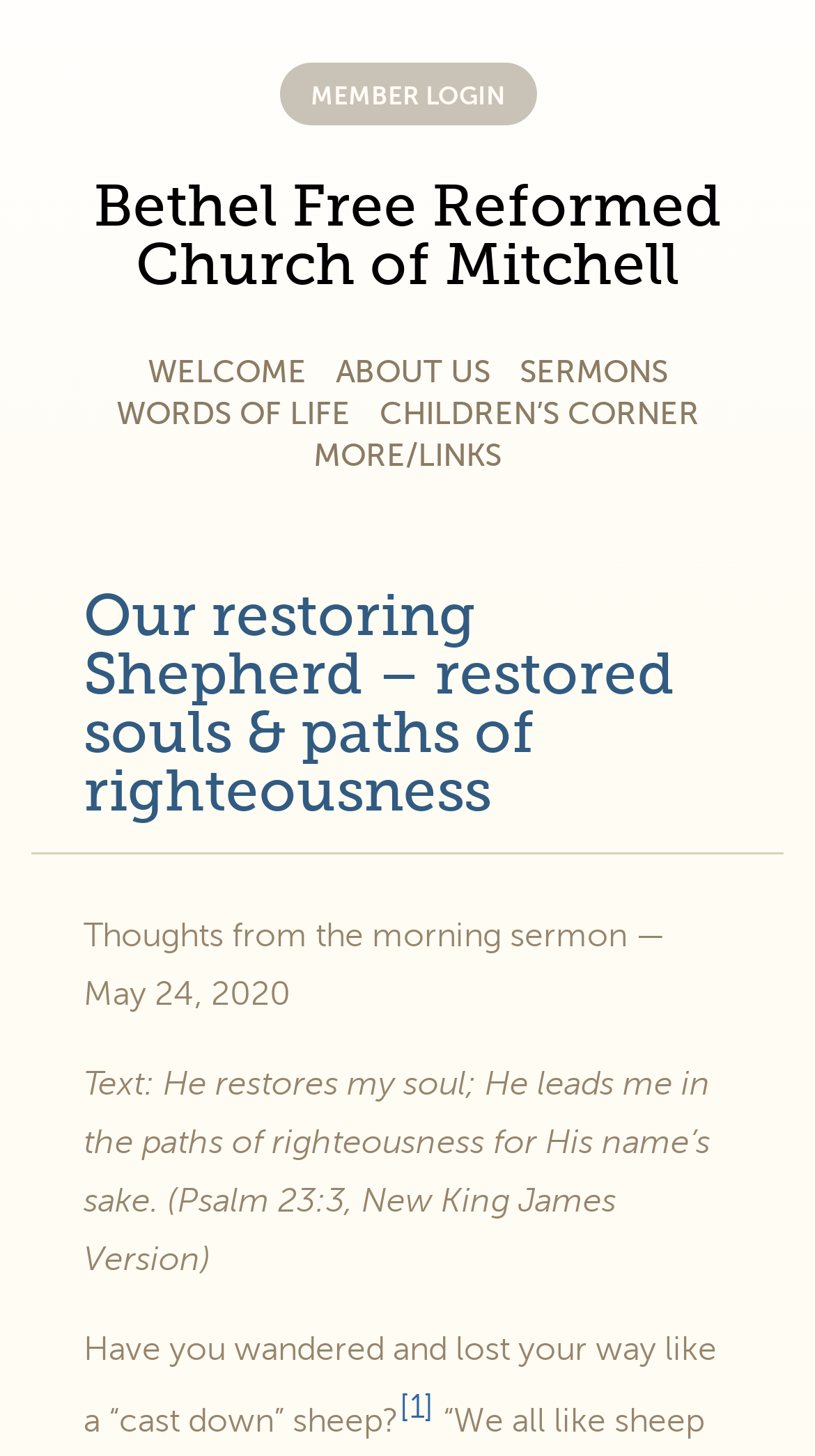Pinpoint the bounding box coordinates of the area that must be clicked to complete this instruction: "explore words of life".

[0.142, 0.273, 0.429, 0.296]